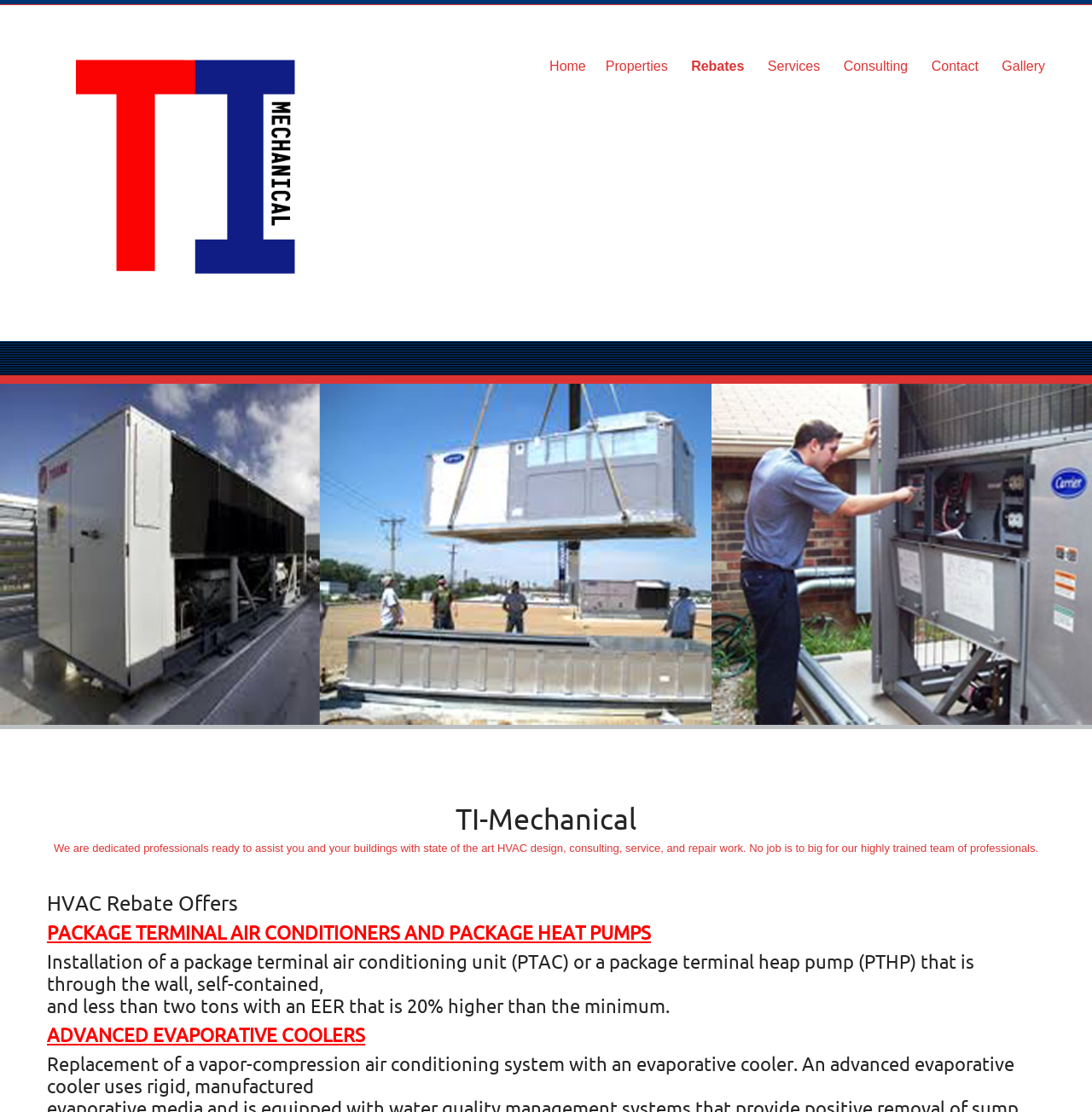Provide the bounding box coordinates of the UI element this sentence describes: "Services".

[0.703, 0.037, 0.751, 0.082]